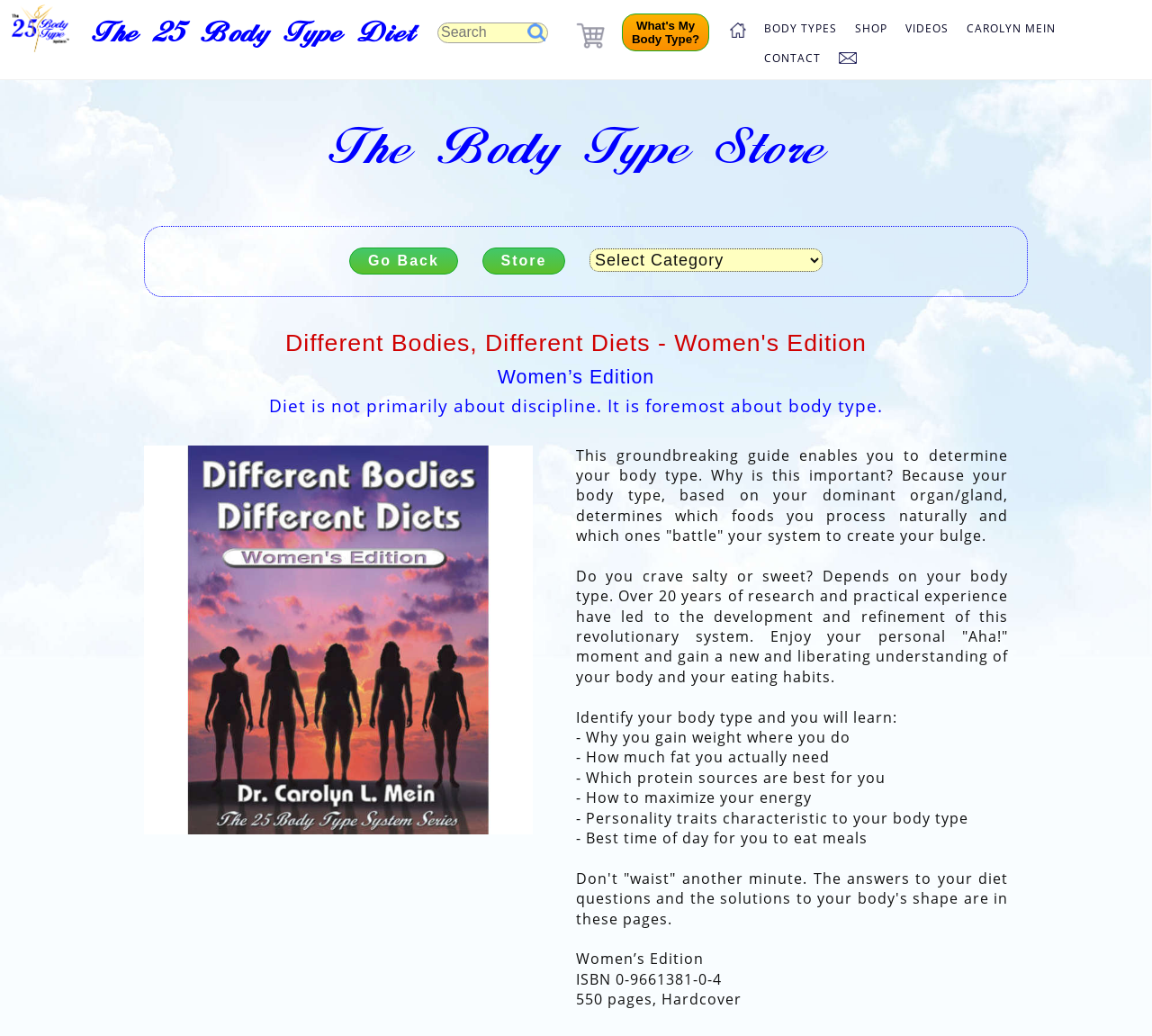What is the author's name?
Based on the visual information, provide a detailed and comprehensive answer.

I looked at the webpage content and found a sentence that mentions 'Groundbreaking diet research for women from Dr. Carolyn Mein'. This suggests that Dr. Carolyn Mein is the author or researcher behind the diet system discussed on the website.